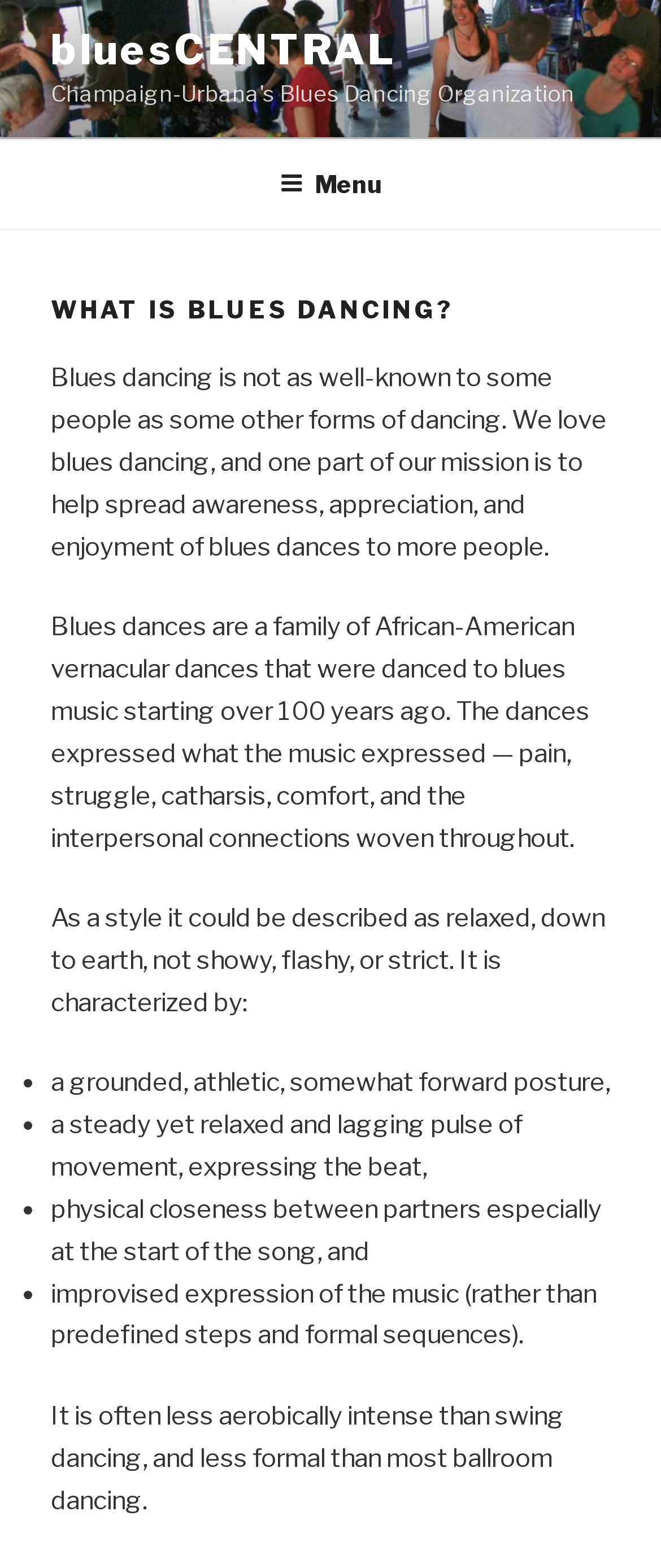Please answer the following question using a single word or phrase: 
What is the purpose of bluesCENTRAL?

Spread awareness and appreciation